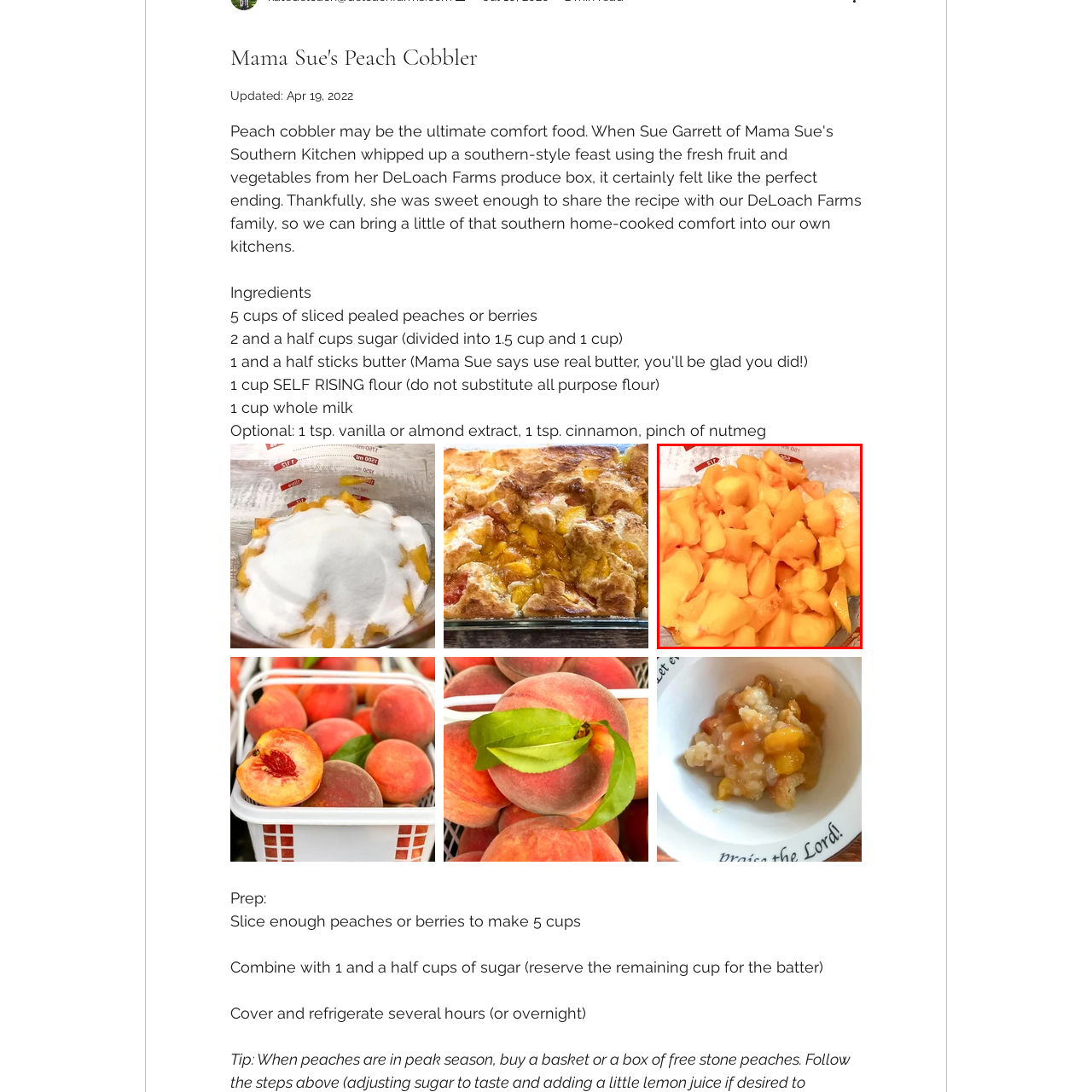What is the background of the image?
Review the image inside the red bounding box and give a detailed answer.

The caption states that 'the background remains neutral', which means that the background of the image is not prominent or distracting, and instead allows the viewer to focus on the peaches.